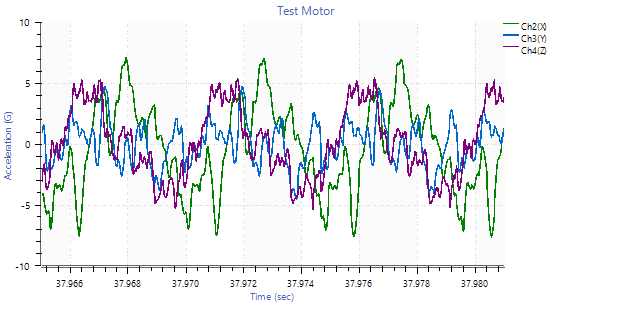Please examine the image and answer the question with a detailed explanation:
How many channels are represented in the graph?

The graph displays data for three channels, labeled as Ch2 (green), Ch0 (blue), and Ch4 (purple), which are represented by different colors and provide insight into the motor's performance.